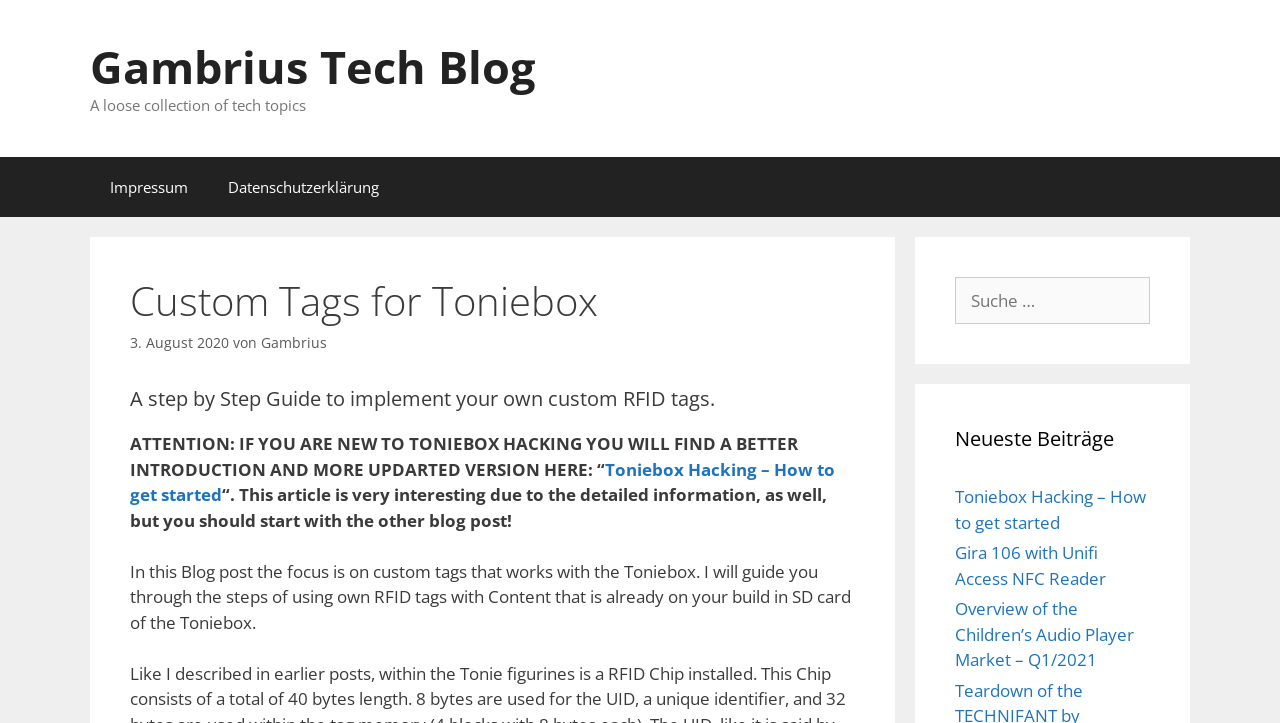Refer to the image and offer a detailed explanation in response to the question: What is the purpose of the search box?

The search box is likely used to search the blog for specific content, as indicated by the text 'Suche nach:' which is German for 'Search for:'.